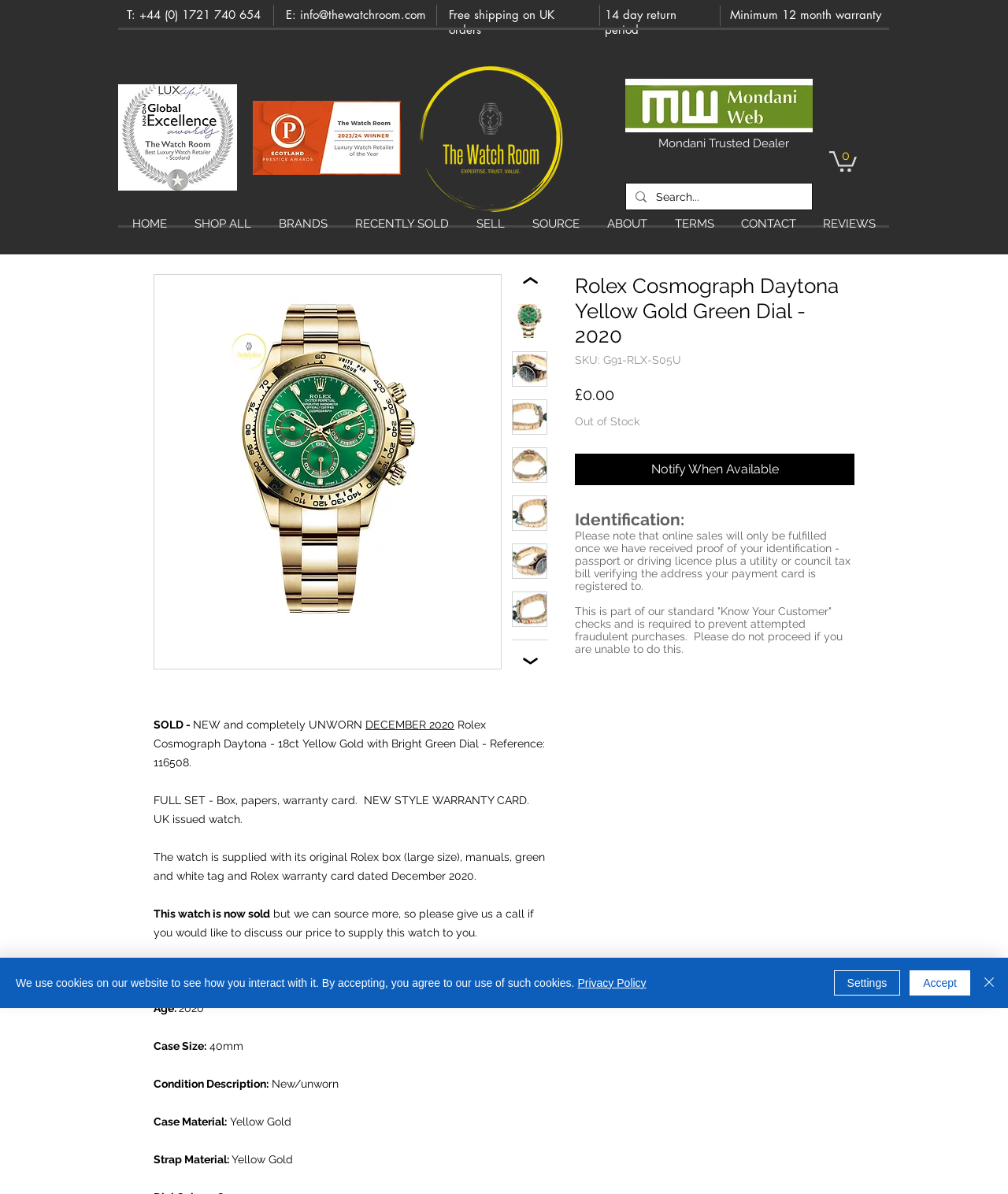Determine the bounding box coordinates of the clickable area required to perform the following instruction: "Contact the watch room". The coordinates should be represented as four float numbers between 0 and 1: [left, top, right, bottom].

[0.722, 0.178, 0.803, 0.197]